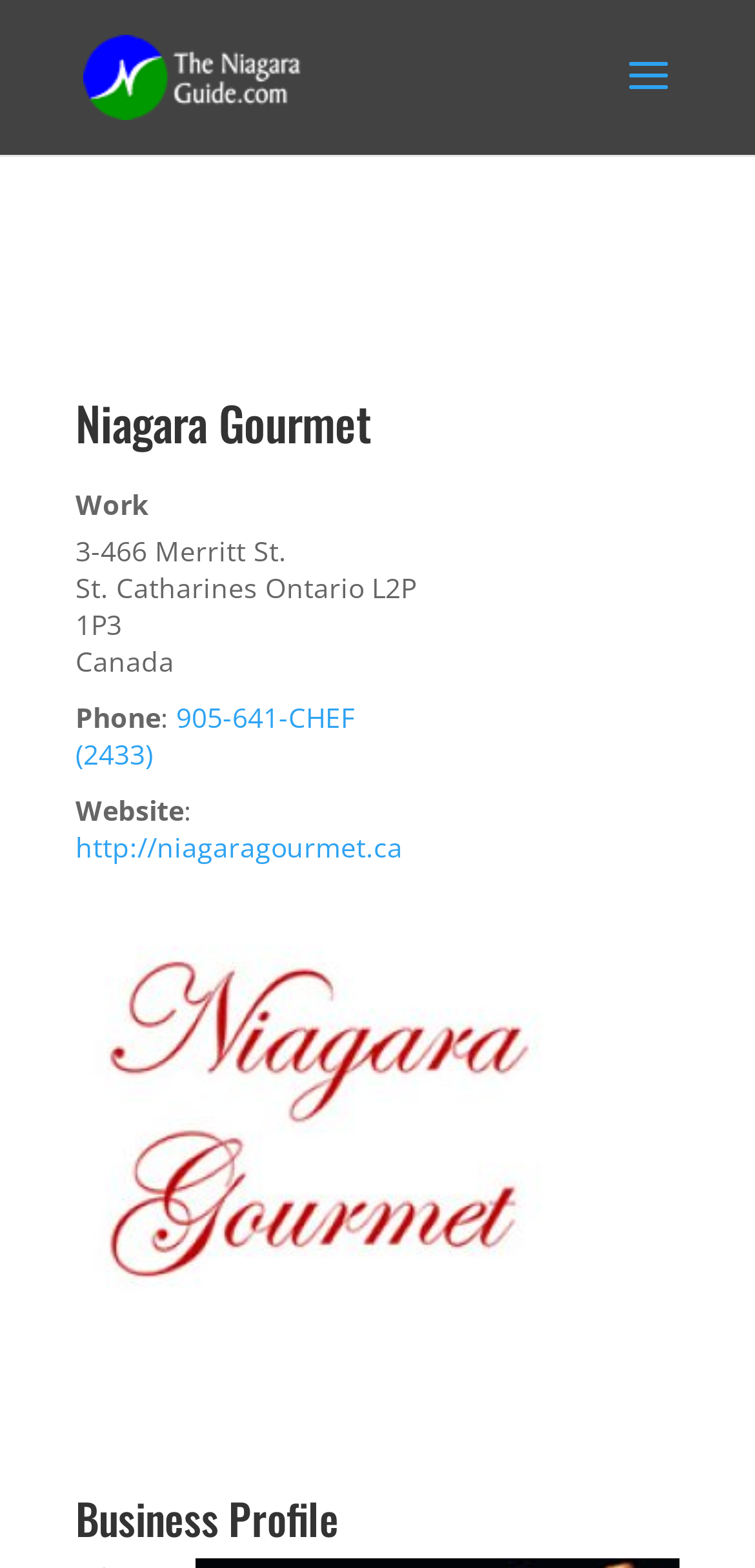Identify the bounding box coordinates for the UI element described as: "alt="The Niagara Guide"". The coordinates should be provided as four floats between 0 and 1: [left, top, right, bottom].

[0.11, 0.035, 0.412, 0.059]